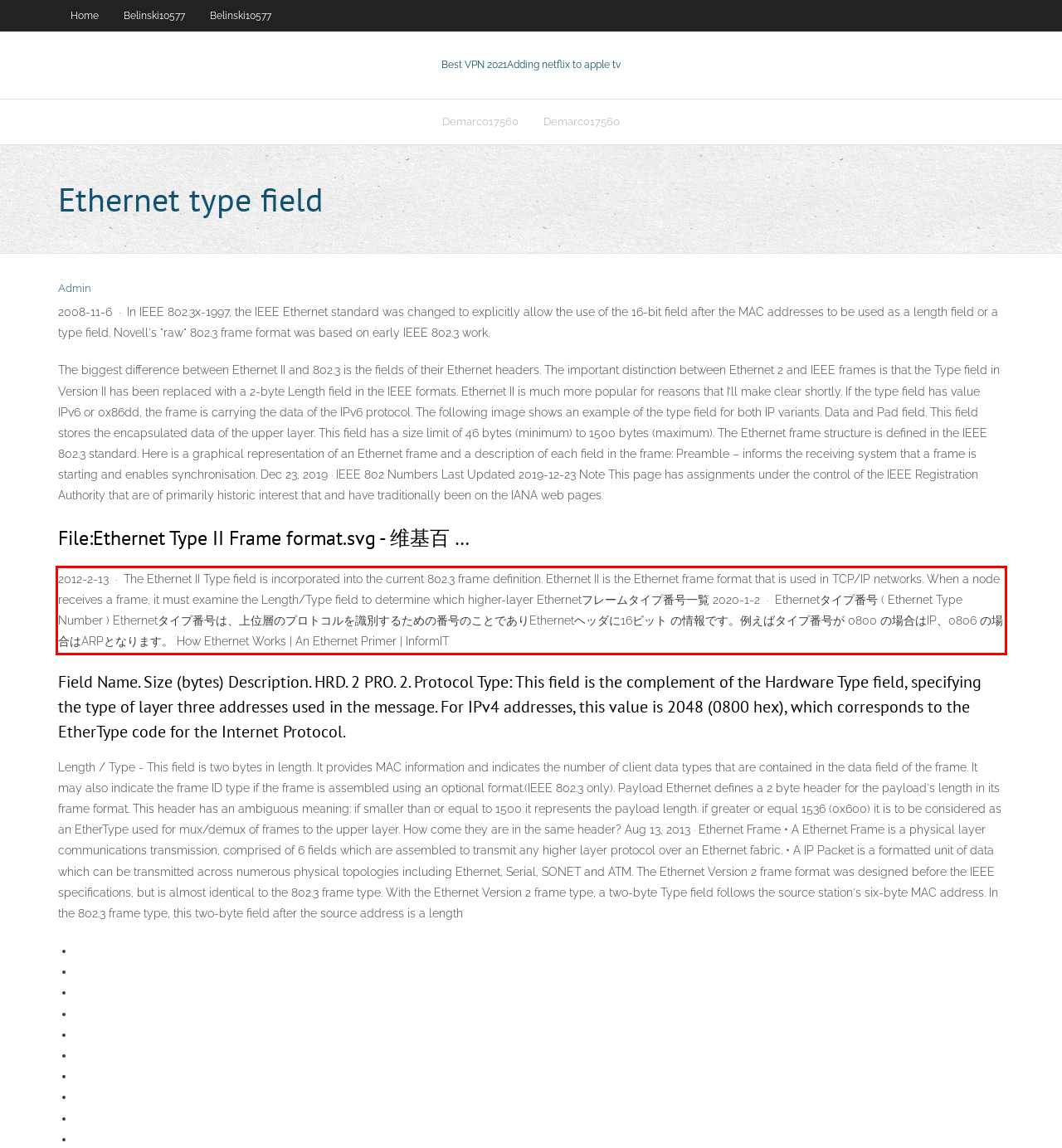Given a screenshot of a webpage with a red bounding box, extract the text content from the UI element inside the red bounding box.

2012-2-13 · The Ethernet II Type field is incorporated into the current 802.3 frame definition. Ethernet II is the Ethernet frame format that is used in TCP/IP networks. When a node receives a frame, it must examine the Length/Type field to determine which higher-layer Ethernetフレームタイプ番号一覧 2020-1-2 · Ethernetタイプ番号 ( Ethernet Type Number ) Ethernetタイプ番号は、上位層のプロトコルを識別するための番号のことでありEthernetヘッダに16ビット の情報です。例えばタイプ番号が 0800 の場合はIP、0806 の場合はARPとなります。 How Ethernet Works | An Ethernet Primer | InformIT